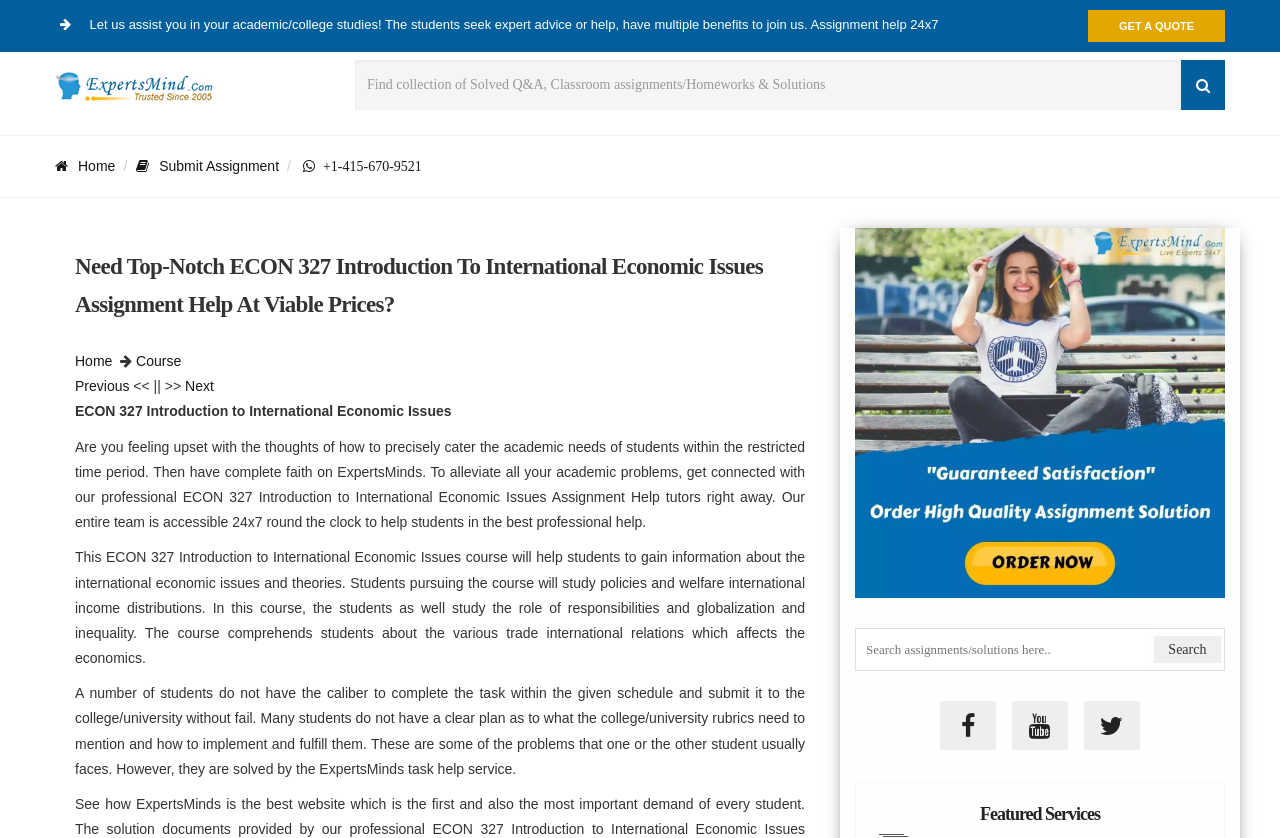Specify the bounding box coordinates of the area to click in order to execute this command: 'Go to Home'. The coordinates should consist of four float numbers ranging from 0 to 1, and should be formatted as [left, top, right, bottom].

[0.043, 0.188, 0.09, 0.207]